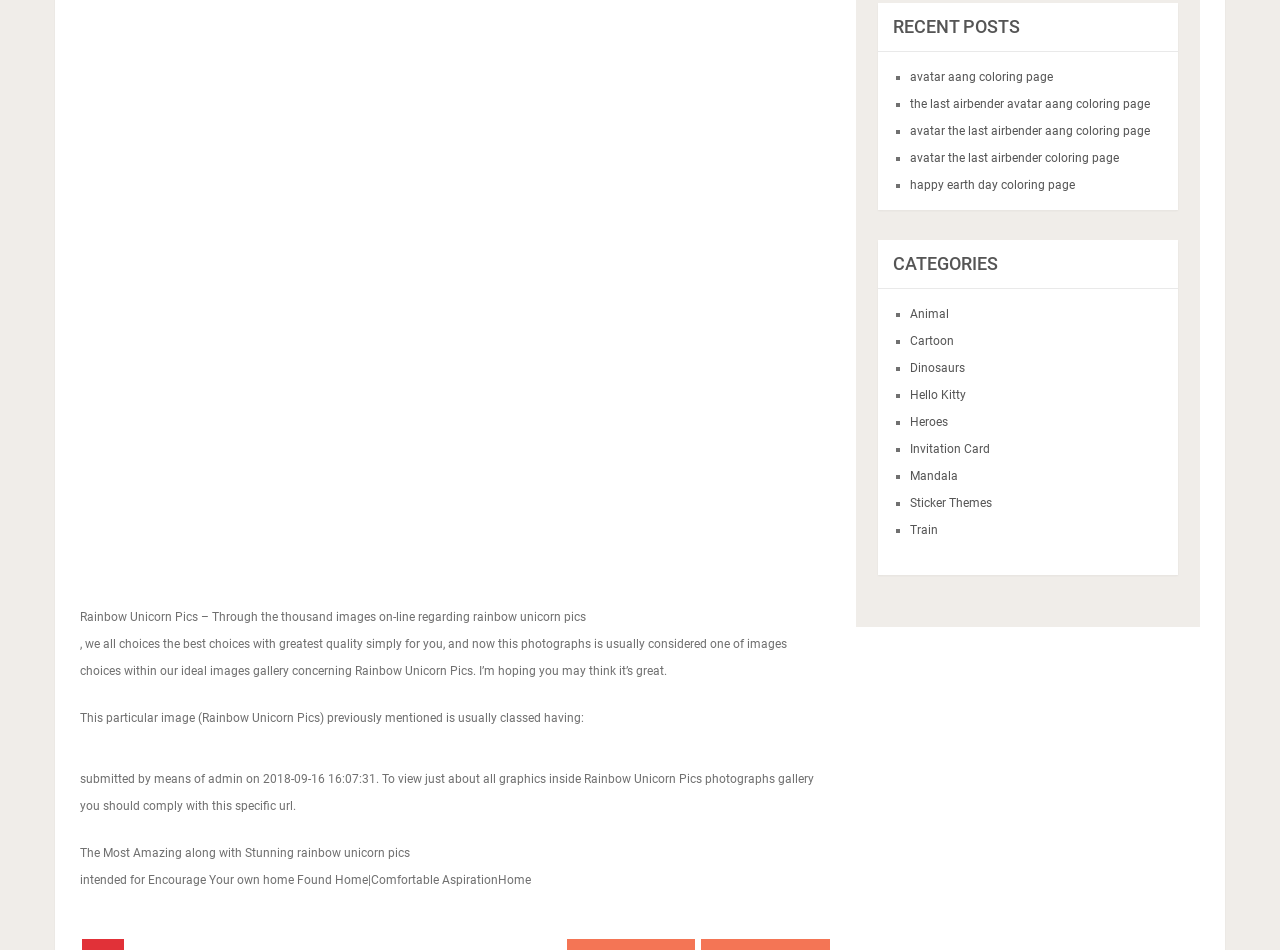Please determine the bounding box coordinates for the element that should be clicked to follow these instructions: "Explore TOP STORES".

None